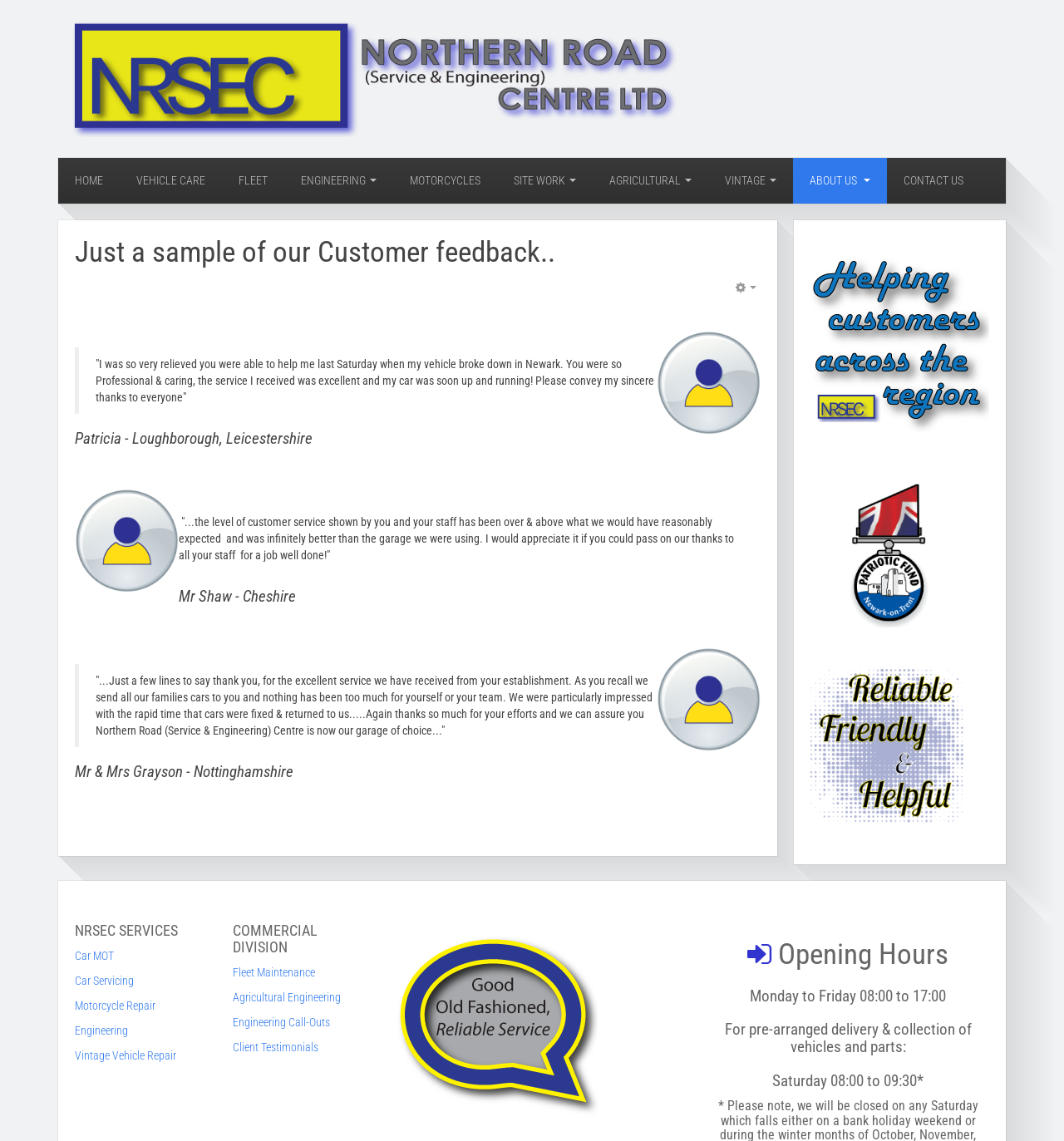Can you find the bounding box coordinates for the element to click on to achieve the instruction: "Read about NRSEC SERVICES"?

[0.07, 0.808, 0.188, 0.823]